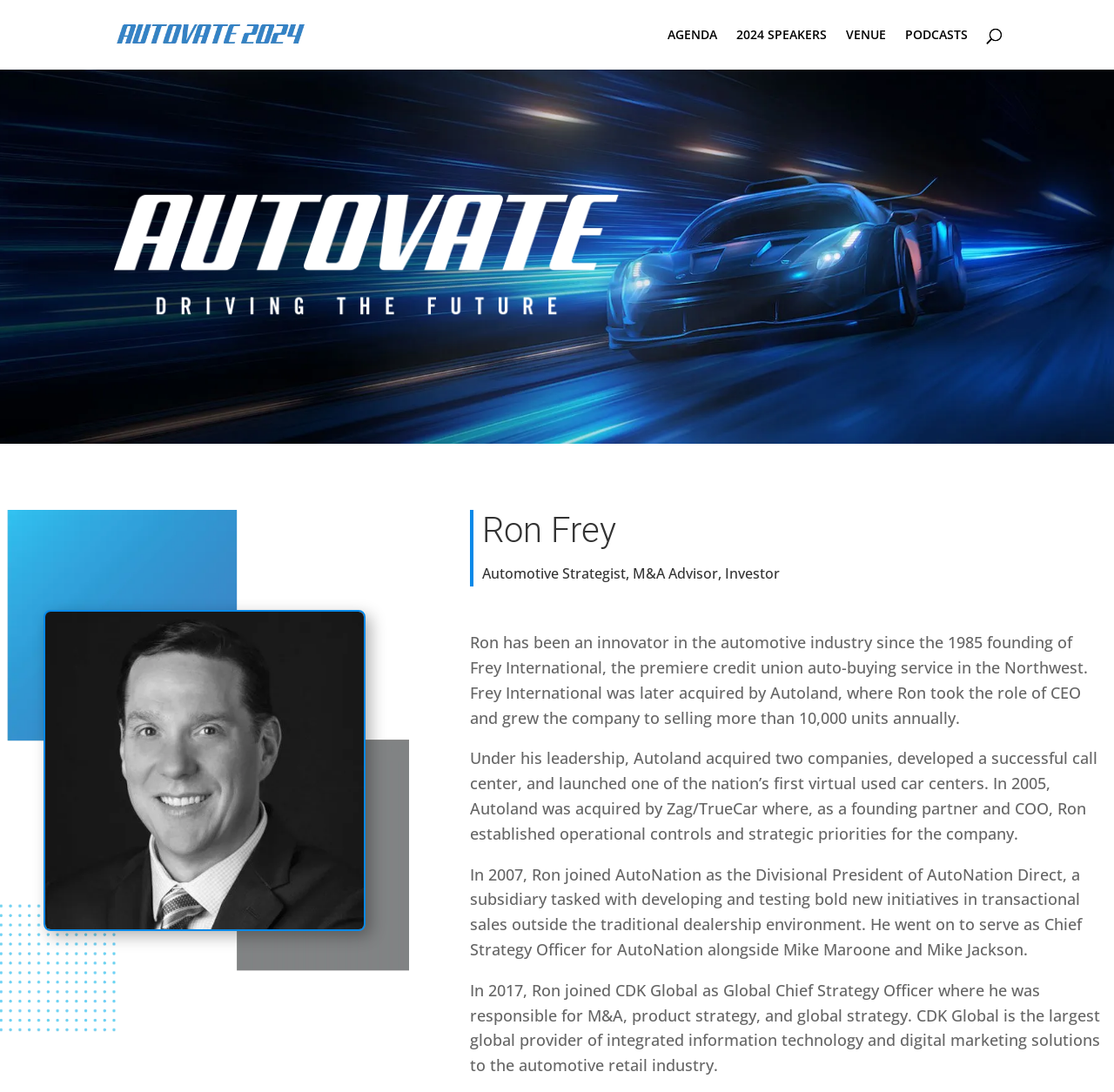What is the name of the company where Ron Frey served as CEO?
Please provide a comprehensive answer based on the visual information in the image.

I found this information in the StaticText element that describes Ron Frey's background, which mentions that he took the role of CEO at Autoland.